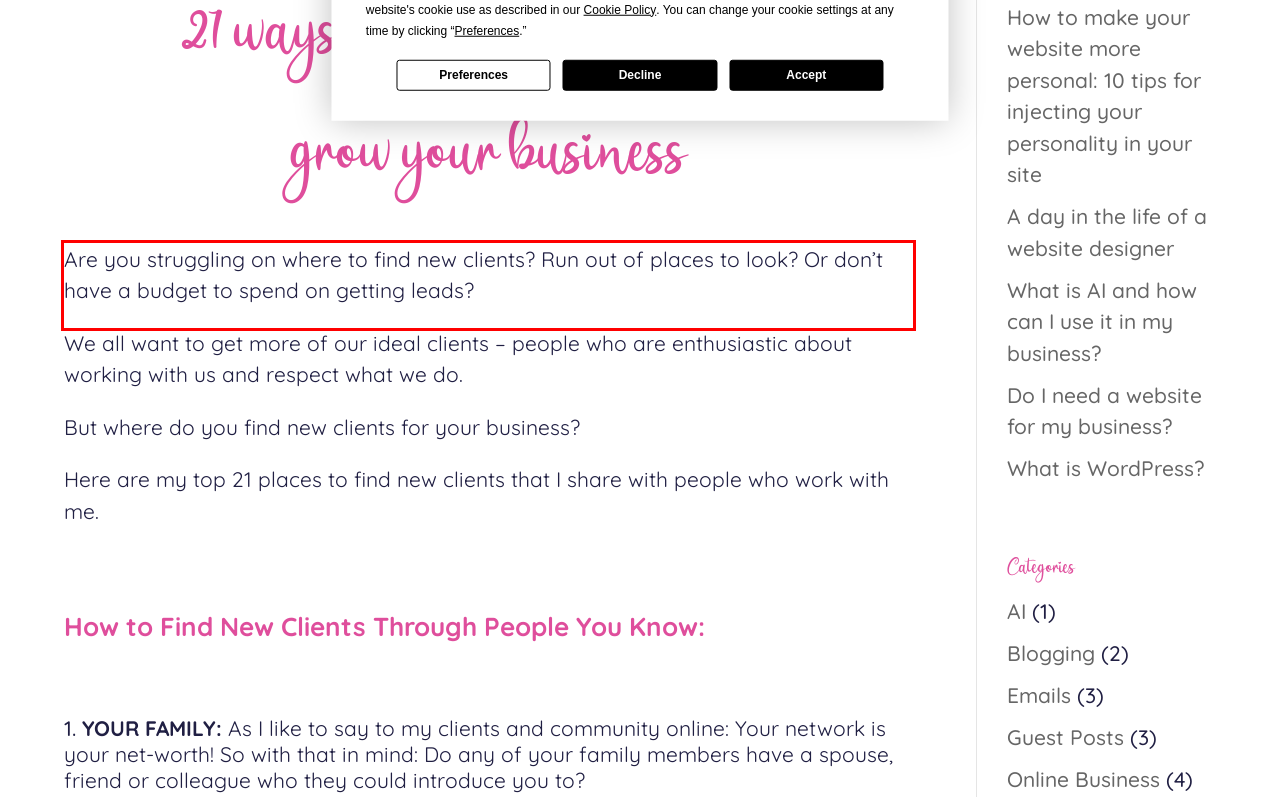Given a screenshot of a webpage, identify the red bounding box and perform OCR to recognize the text within that box.

Are you struggling on where to find new clients? Run out of places to look? Or don’t have a budget to spend on getting leads?